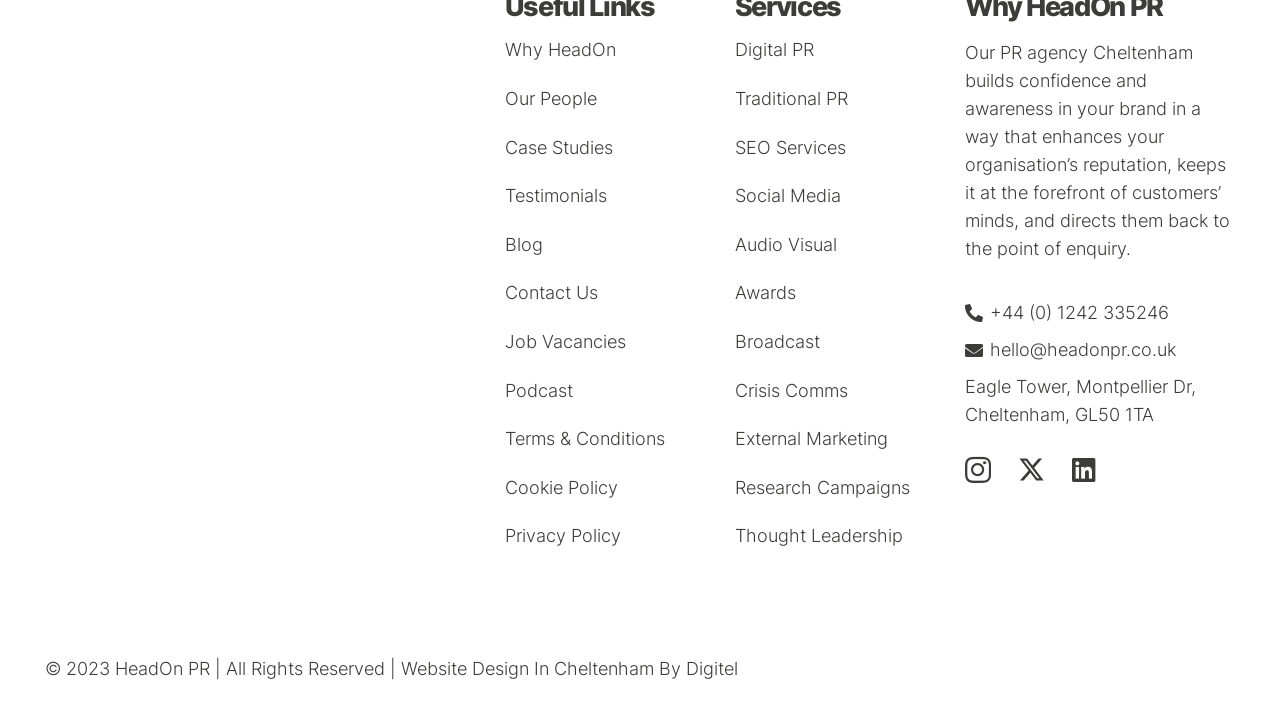What social media platforms are linked on the webpage?
Please provide a single word or phrase answer based on the image.

Instagram, Twitter, LinkedIn